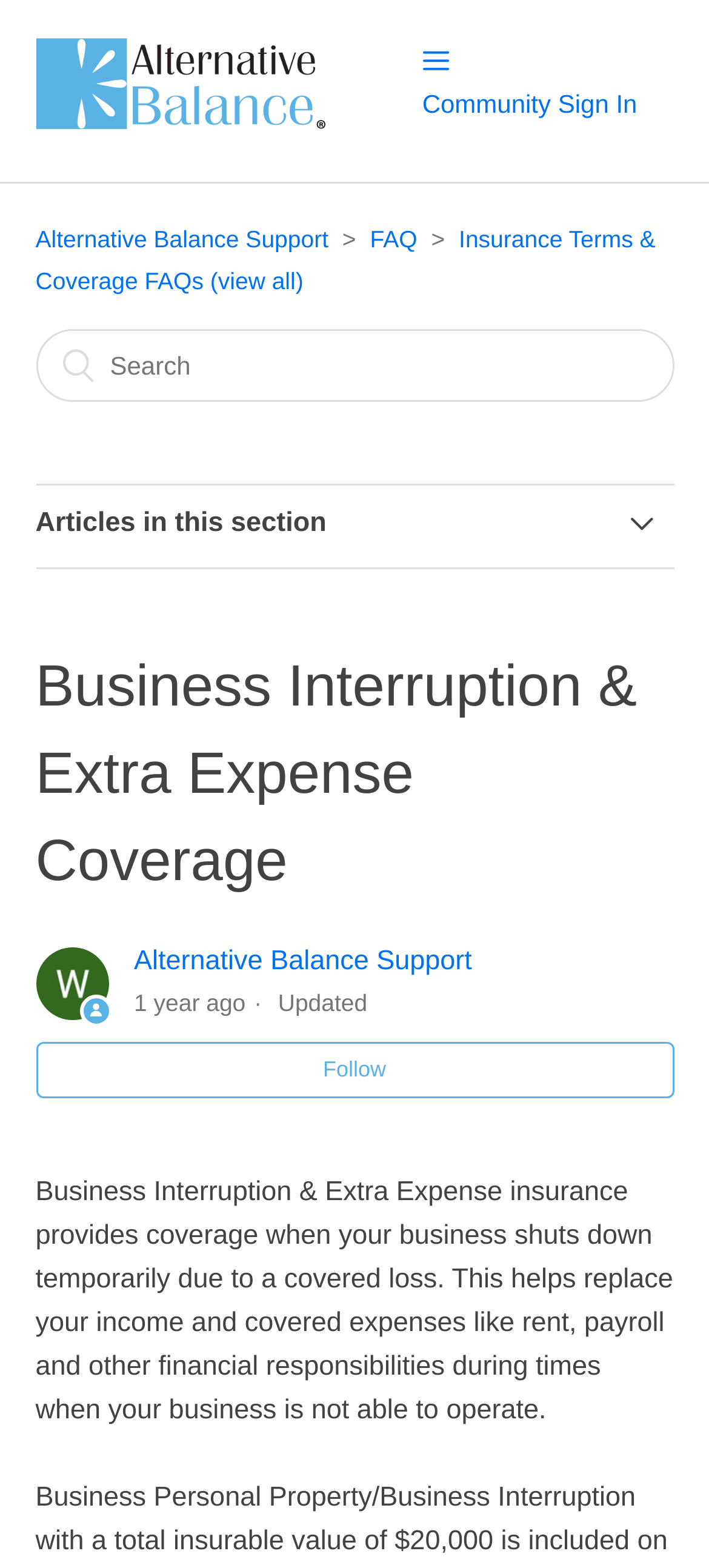What is the date of the last update? Based on the screenshot, please respond with a single word or phrase.

2023-07-10